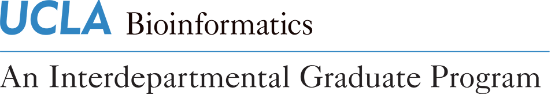Compose an extensive description of the image.

The image features the branding for the UCLA Bioinformatics program, presenting a clean and professional layout. The prominent "UCLA" is highlighted in blue, showcasing the institution's identity, while "Bioinformatics" is displayed in a bold, black font, emphasizing the focus area of study. Below this title, the phrase "An Interdepartmental Graduate Program" further clarifies the nature of the program, indicating collaboration across different academic disciplines. The design aesthetic combines simplicity with a strong institutional presence, making it visually appealing to prospective students and stakeholders interested in advanced studies in bioinformatics.